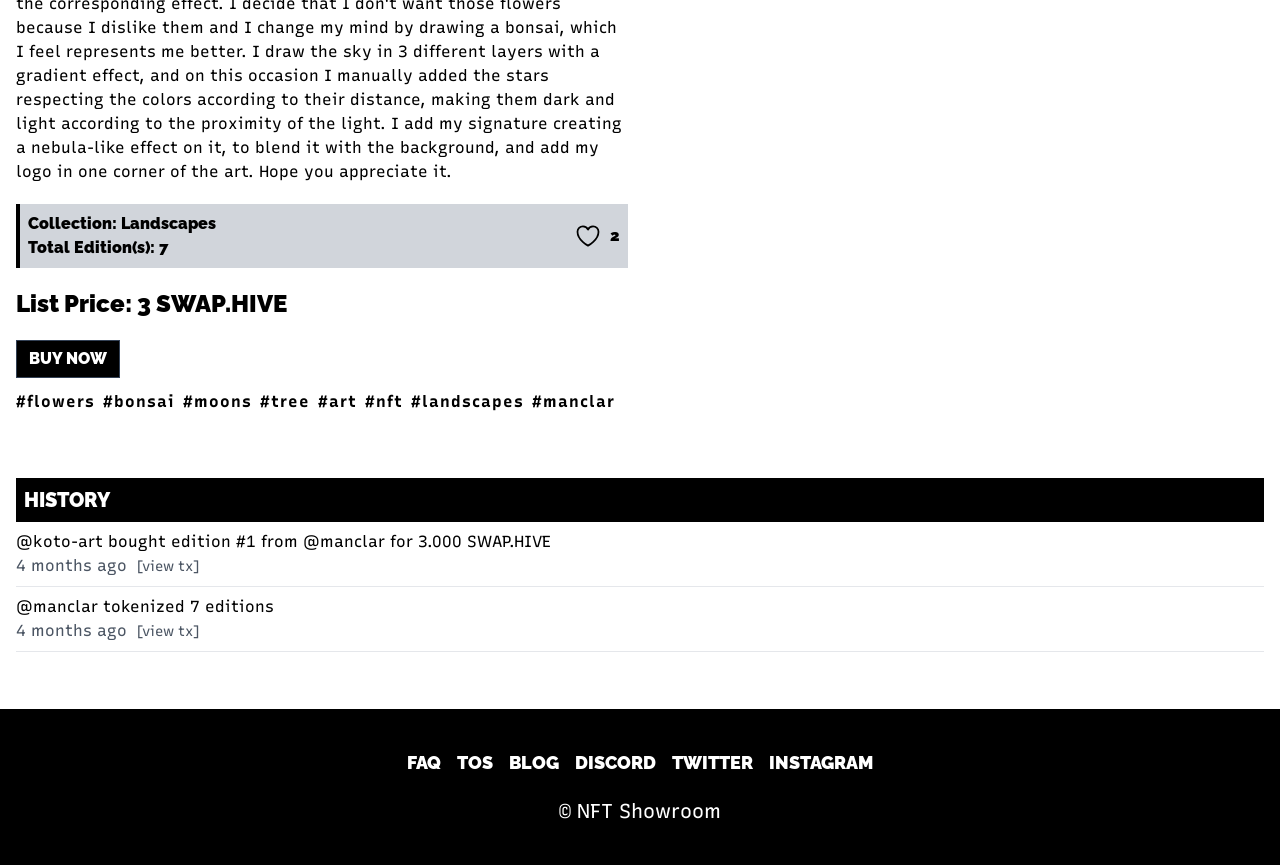Identify the bounding box for the described UI element: "#flowers".

[0.012, 0.453, 0.074, 0.475]